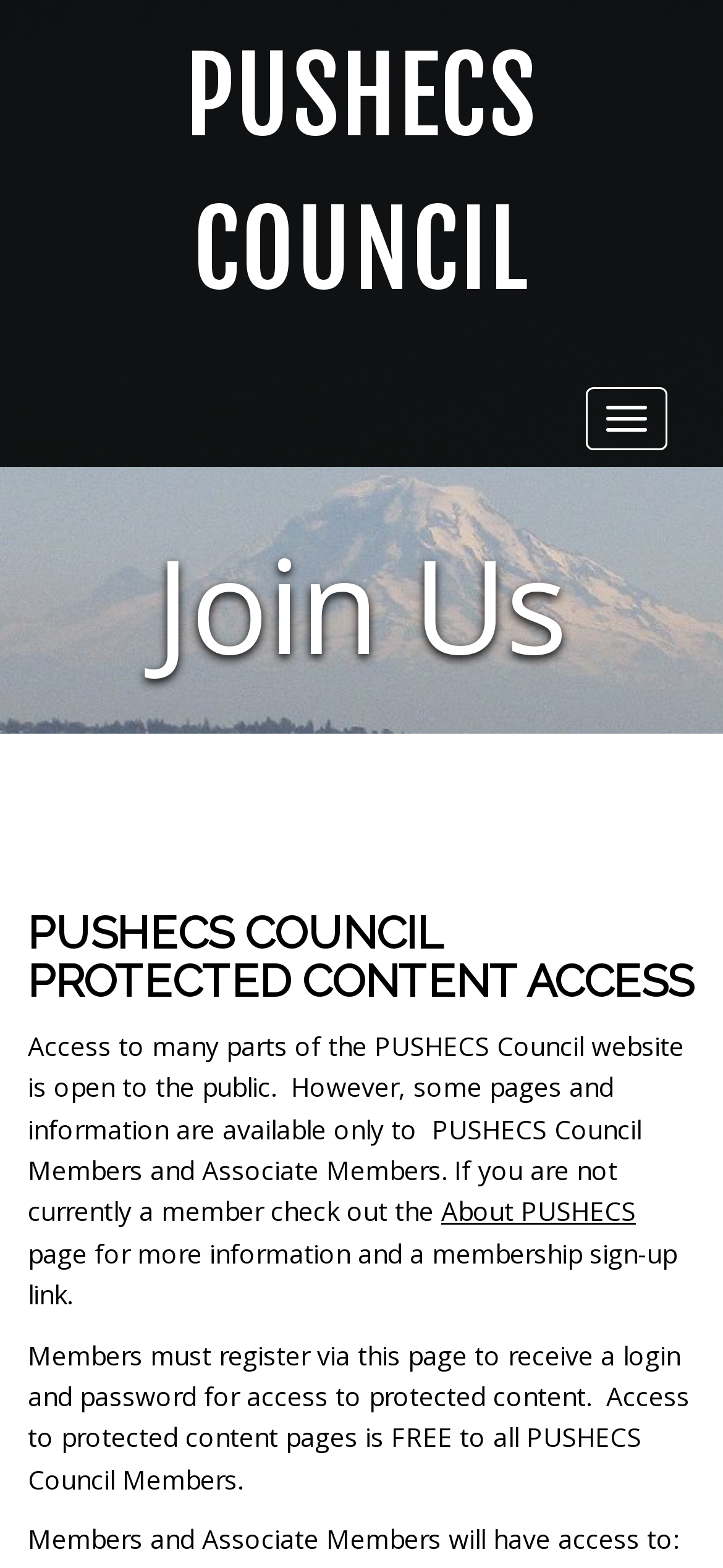Provide your answer to the question using just one word or phrase: What is the relationship between PUSHECS Council and the webpage?

The webpage is part of the council's website